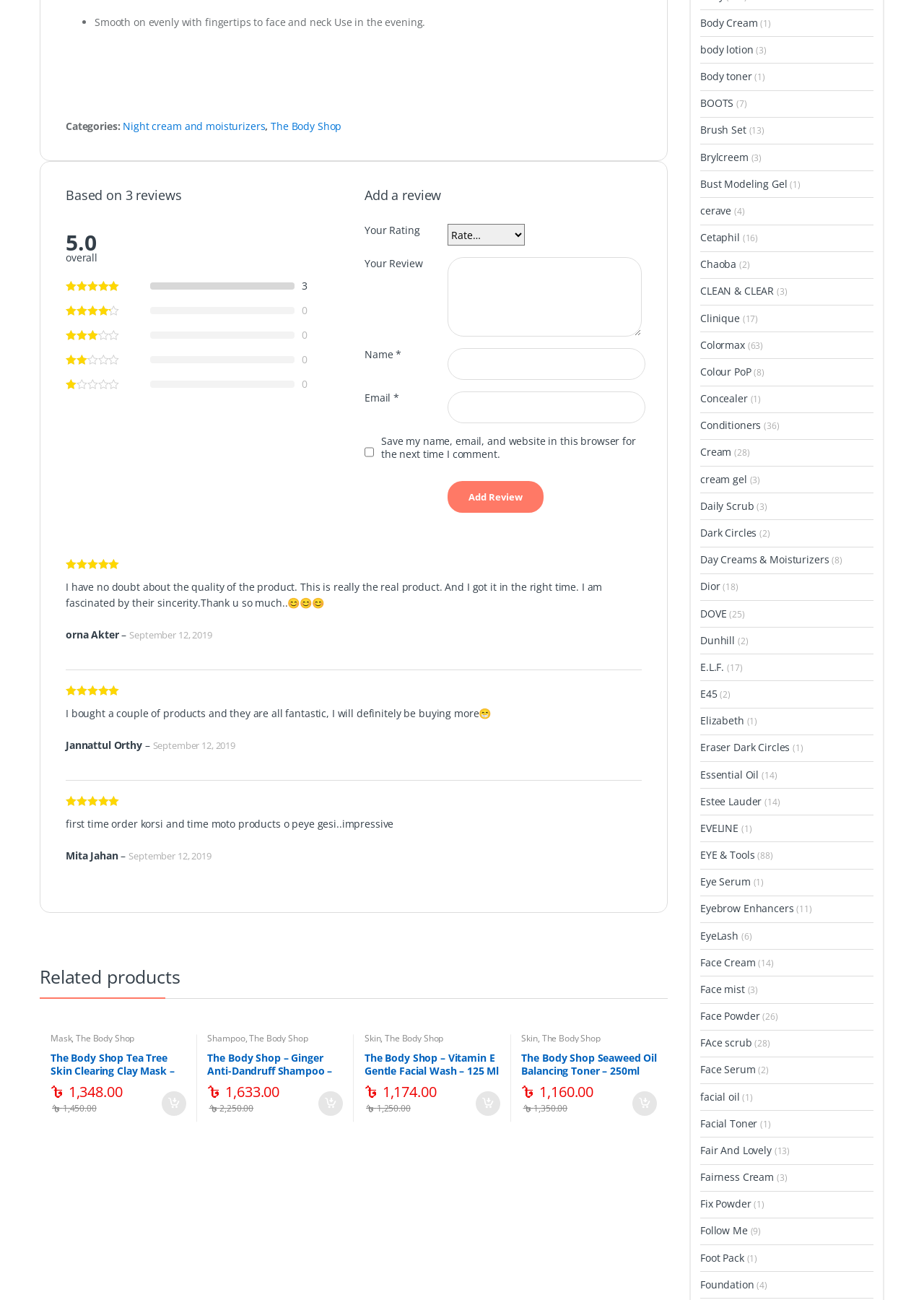Find the bounding box coordinates of the element I should click to carry out the following instruction: "Read the Moringa Top Pick review".

None